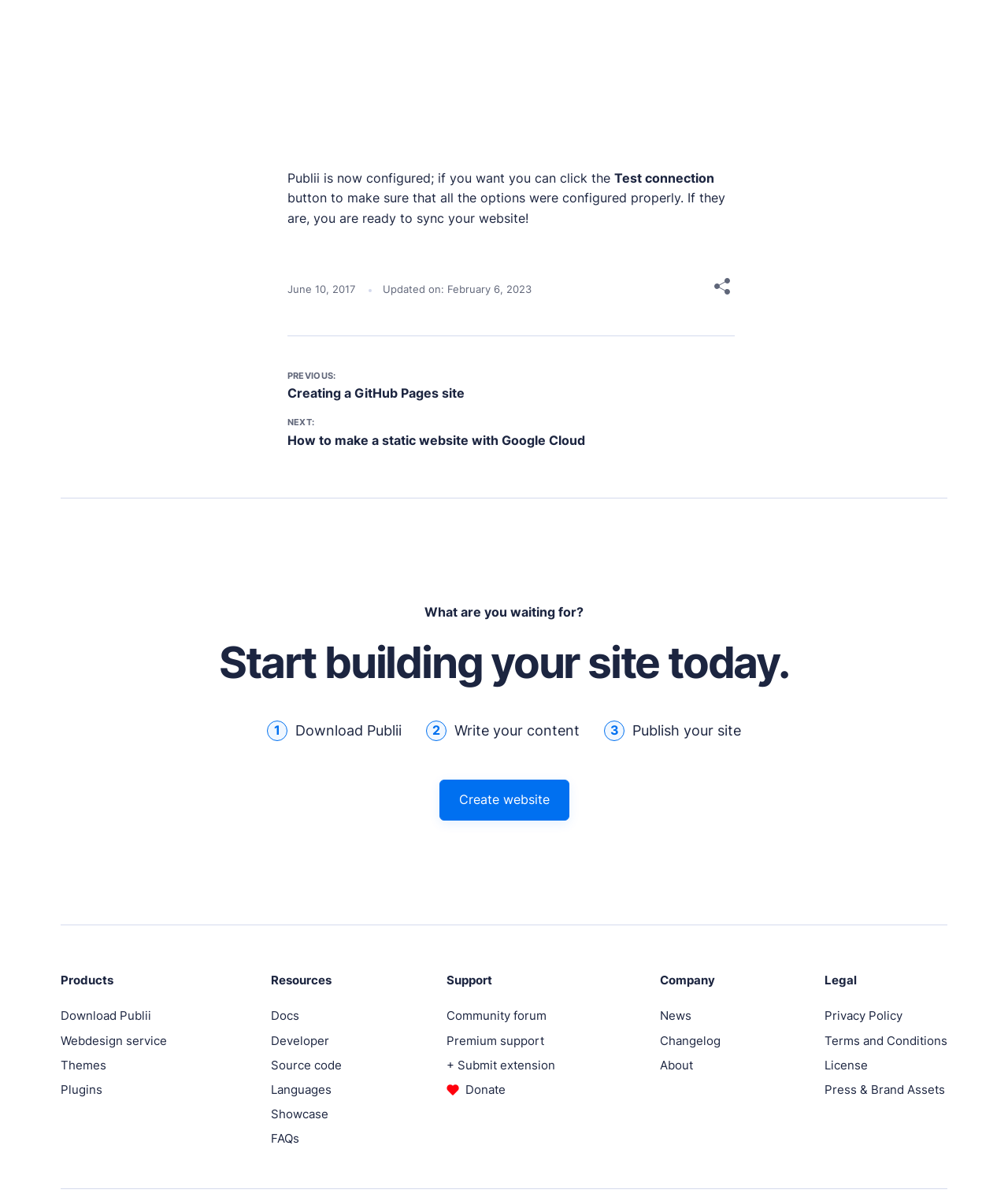Using the elements shown in the image, answer the question comprehensively: What is the purpose of the 'Test connection' button?

The static text 'Test connection' button is placed next to the 'Publii is now configured' message, suggesting that it is used to test whether the configuration is correct.